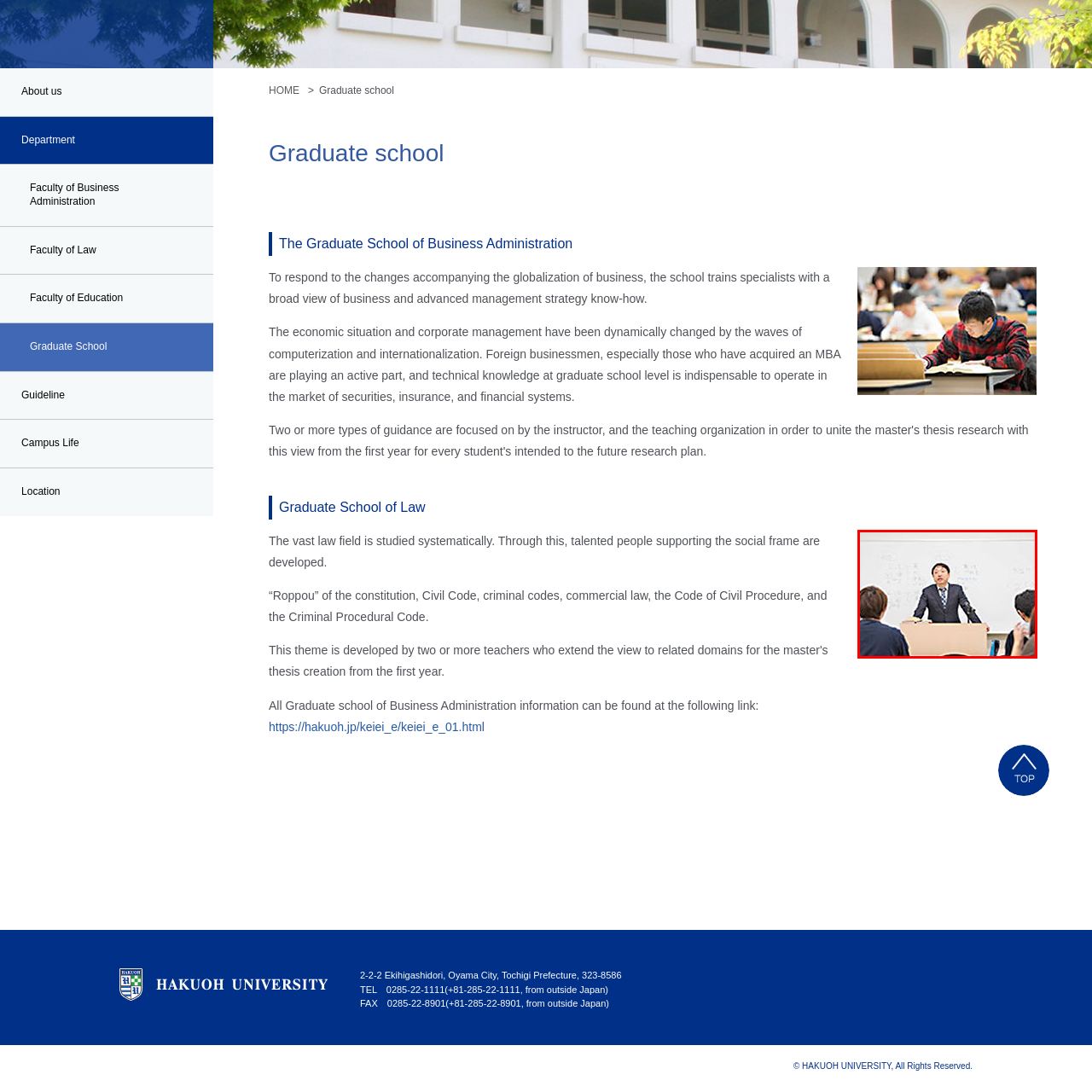Examine the image inside the red bounding box and deliver a thorough answer to the question that follows, drawing information from the image: What is written on the board behind the lecturer?

The image depicts a whiteboard behind the lecturer, and it is filled with writing, suggesting that the lecturer has been using it to illustrate points or provide notes during the presentation.